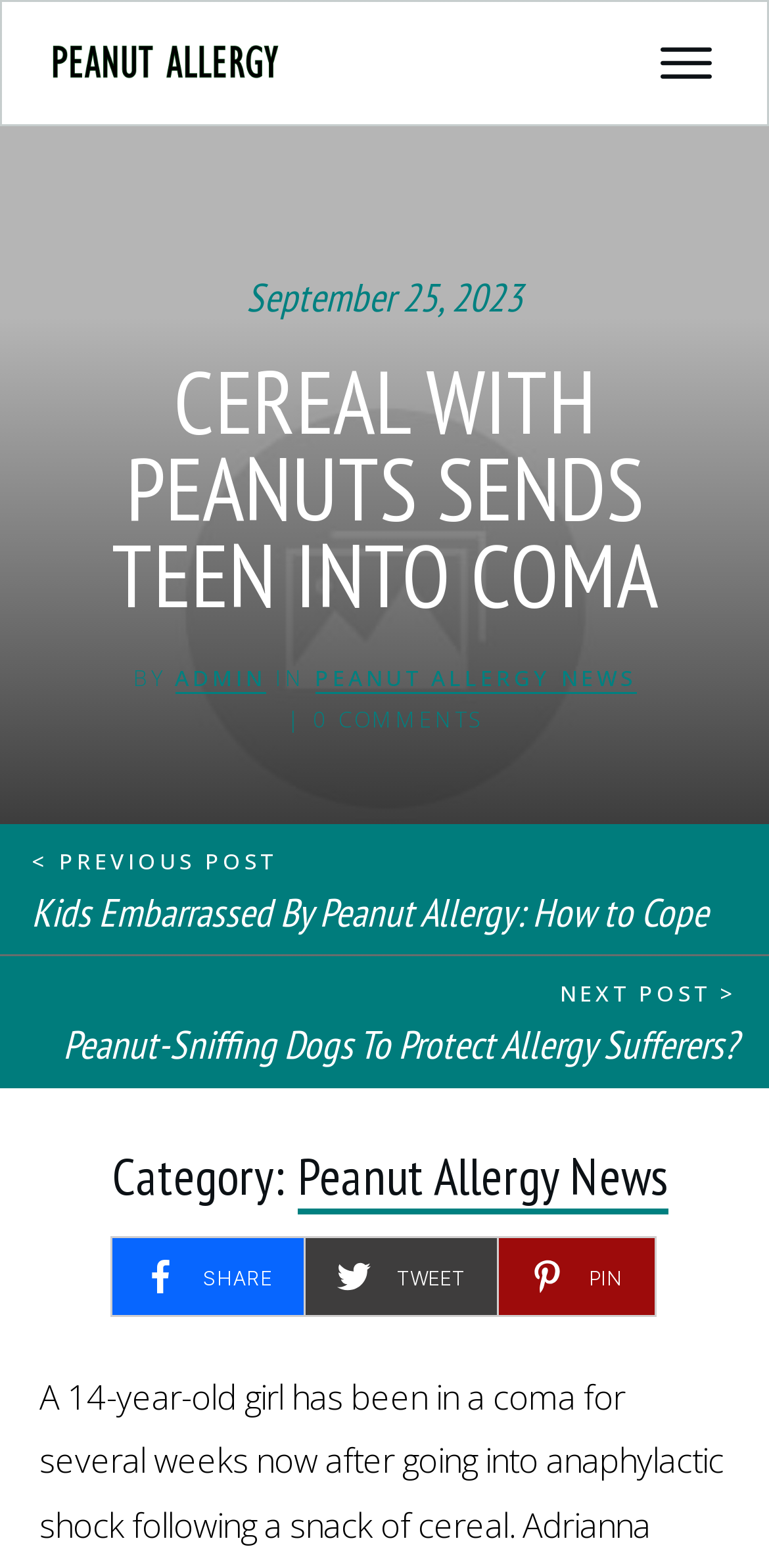Based on the element description: "admin", identify the UI element and provide its bounding box coordinates. Use four float numbers between 0 and 1, [left, top, right, bottom].

[0.227, 0.423, 0.345, 0.443]